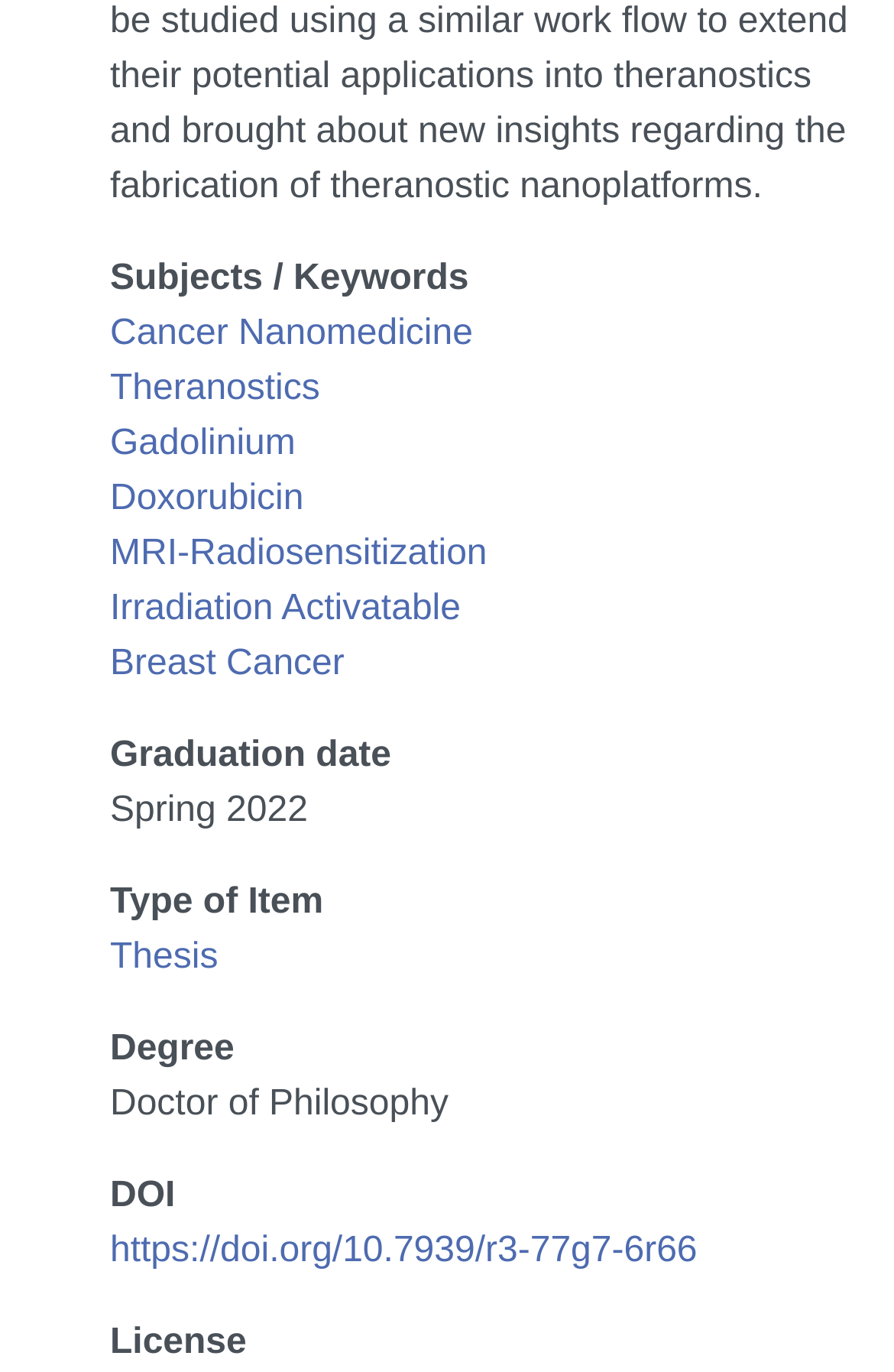Analyze the image and answer the question with as much detail as possible: 
What is the graduation date?

I found a DescriptionList with the term 'Graduation date' and its detail is a StaticText element with the text 'Spring 2022'.